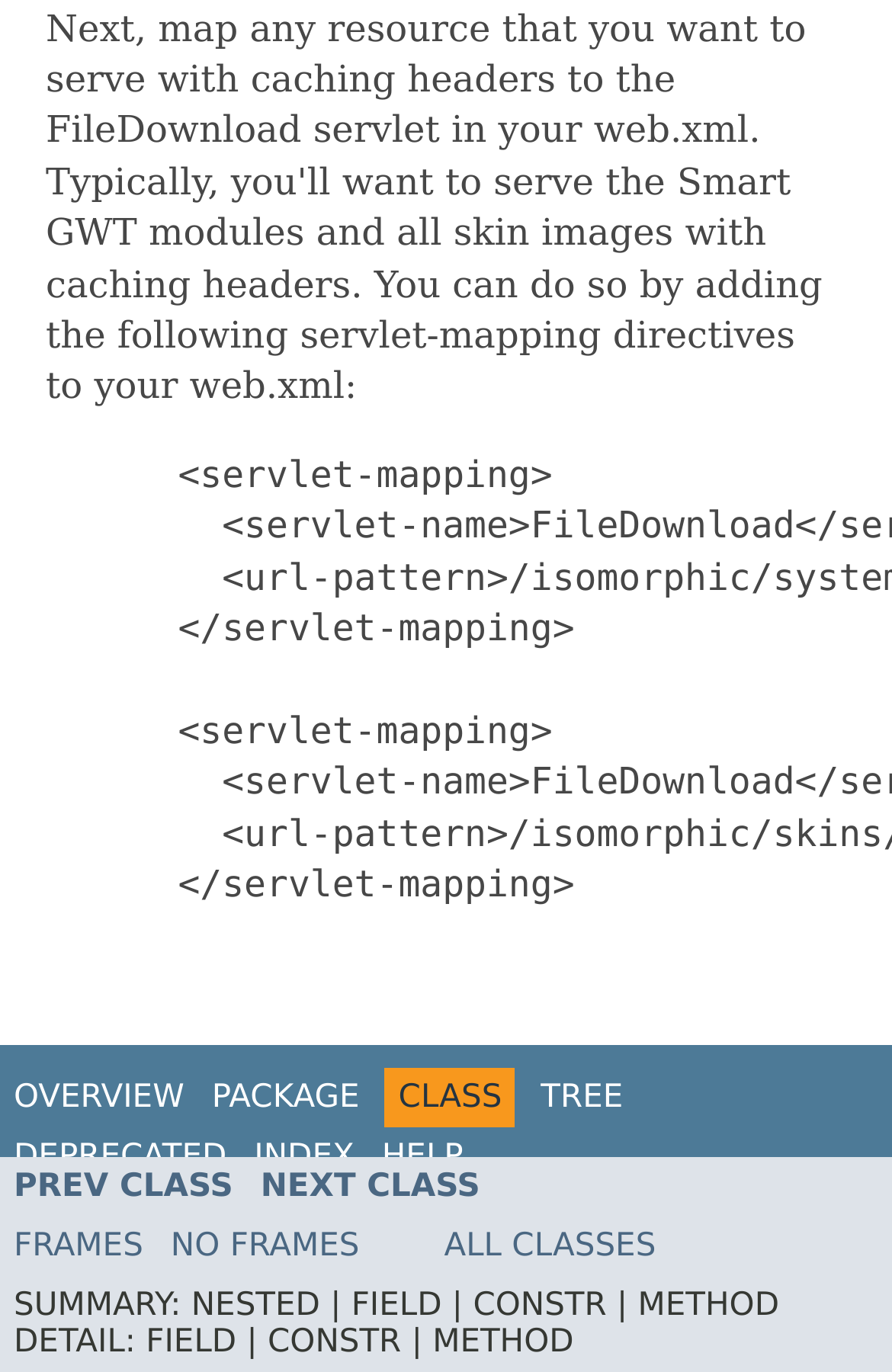Please determine the bounding box coordinates of the element's region to click for the following instruction: "view all classes".

[0.498, 0.895, 0.735, 0.922]